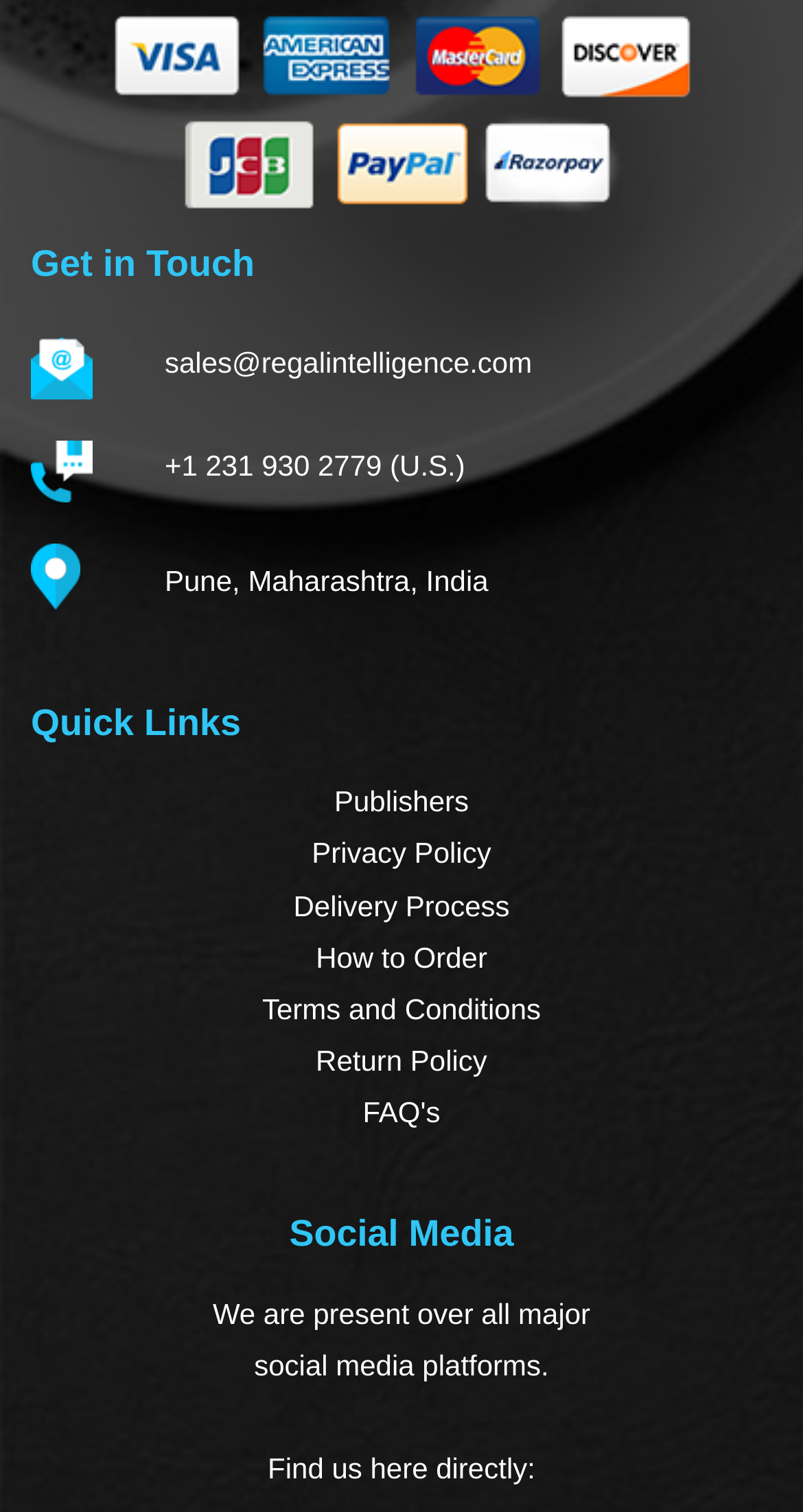Please find the bounding box coordinates of the element that you should click to achieve the following instruction: "view August 2023". The coordinates should be presented as four float numbers between 0 and 1: [left, top, right, bottom].

None